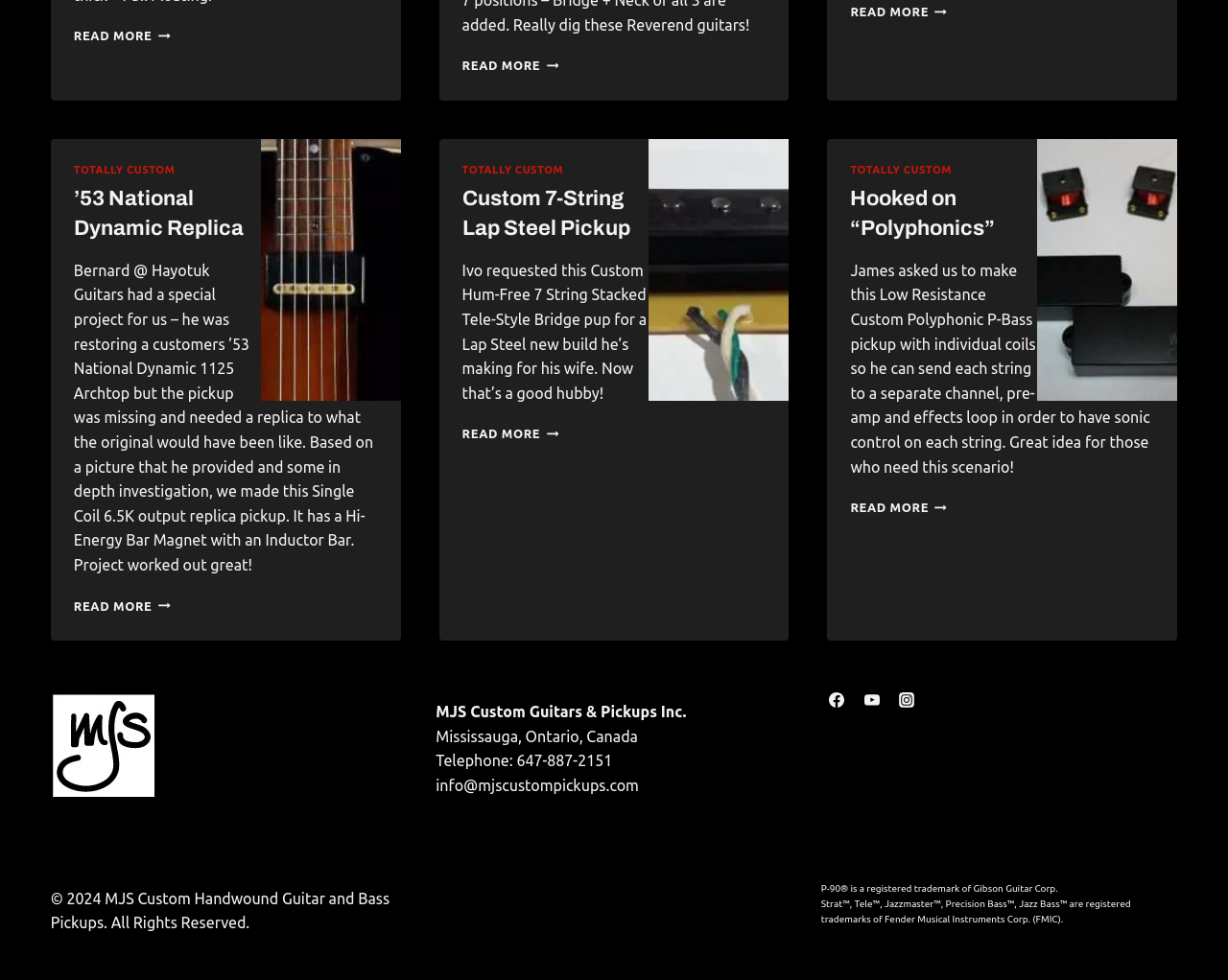Bounding box coordinates are specified in the format (top-left x, top-left y, bottom-right x, bottom-right y). All values are floating point numbers bounded between 0 and 1. Please provide the bounding box coordinate of the region this sentence describes: Read More Custom 8-String PickupContinue

[0.692, 0.005, 0.771, 0.018]